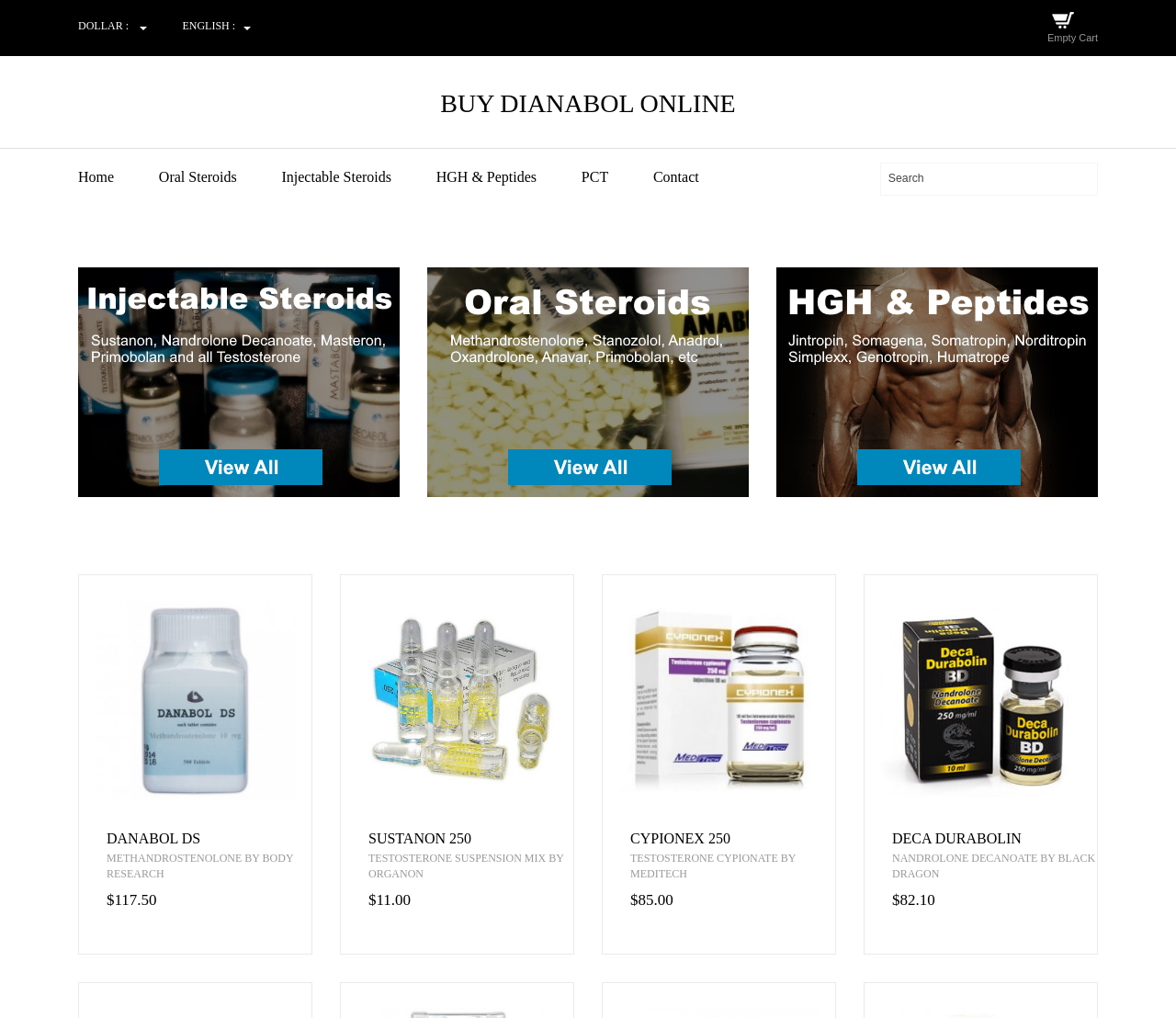What is the currency selection option?
Can you provide a detailed and comprehensive answer to the question?

The currency selection option is located at the top left corner of the webpage, with two options: DOLLAR and EURO, which can be selected from the combobox.